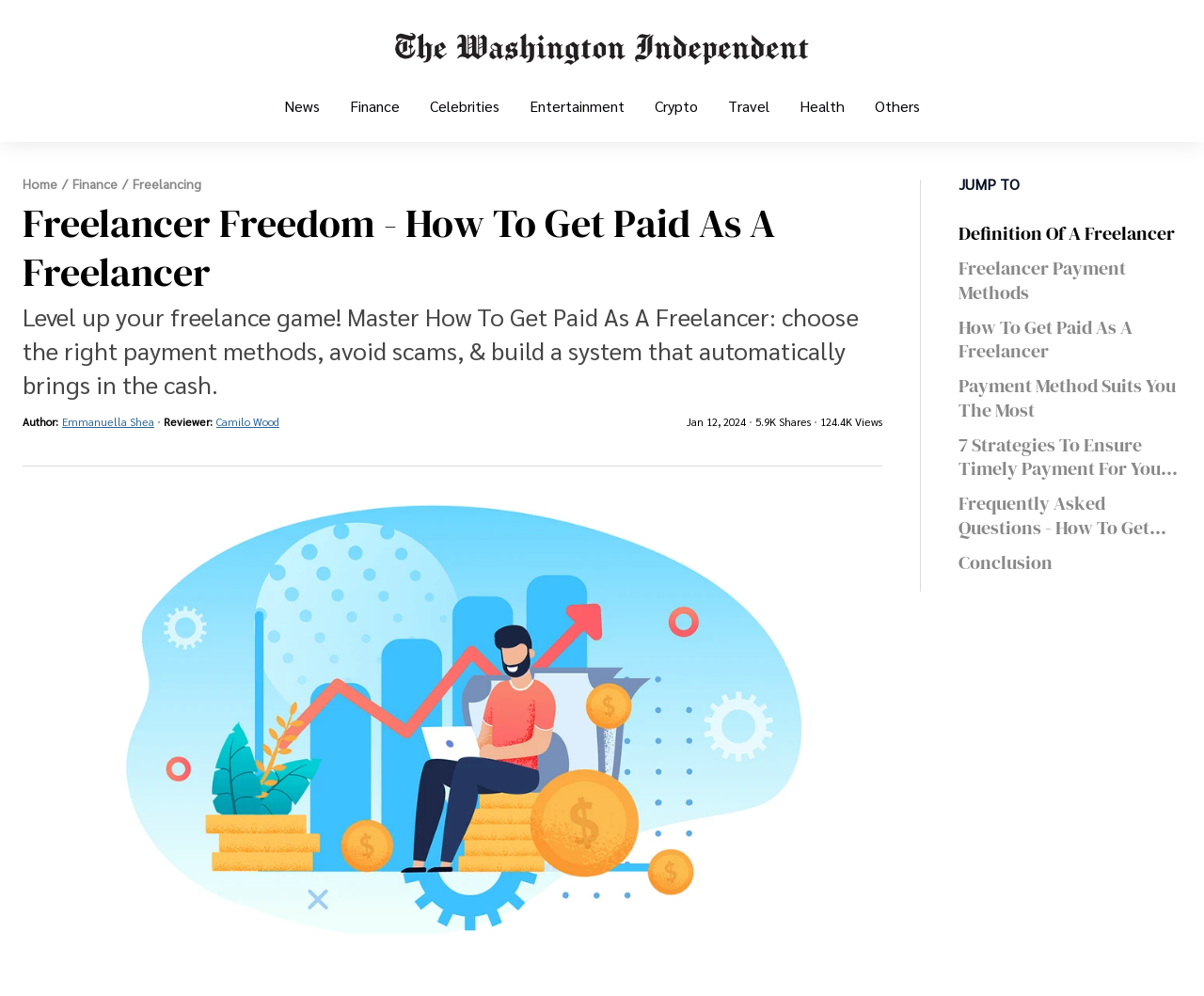Please indicate the bounding box coordinates of the element's region to be clicked to achieve the instruction: "Click on the 'News' link". Provide the coordinates as four float numbers between 0 and 1, i.e., [left, top, right, bottom].

[0.223, 0.102, 0.278, 0.143]